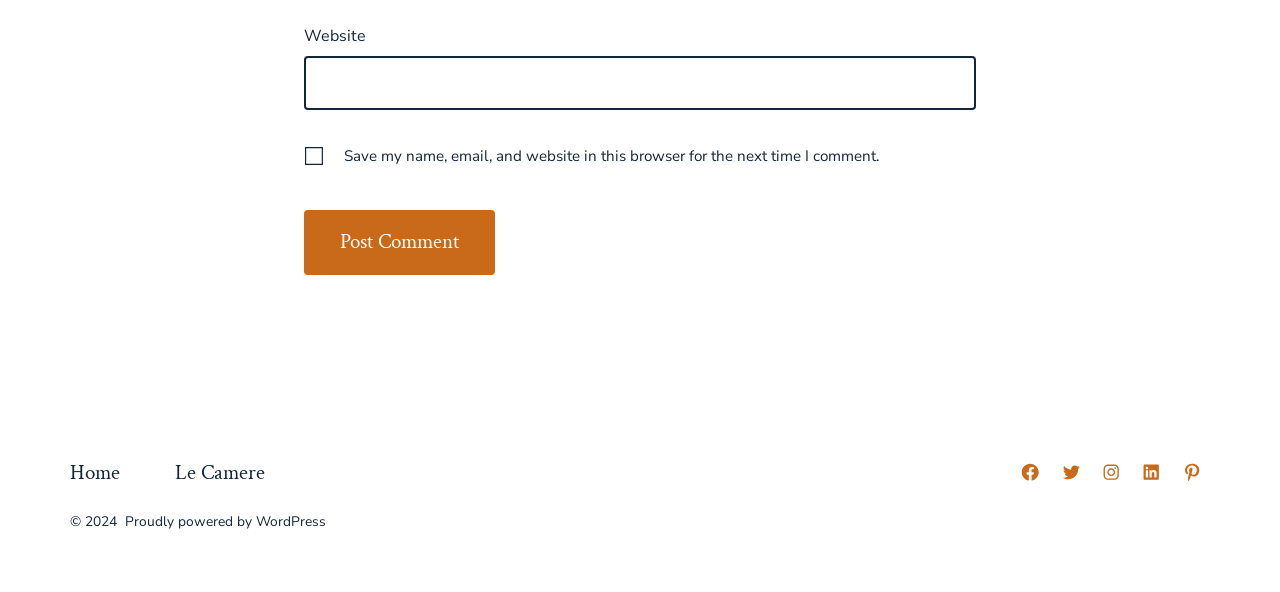Locate the bounding box coordinates of the UI element described by: "parent_node: Website name="url"". The bounding box coordinates should consist of four float numbers between 0 and 1, i.e., [left, top, right, bottom].

[0.238, 0.094, 0.762, 0.185]